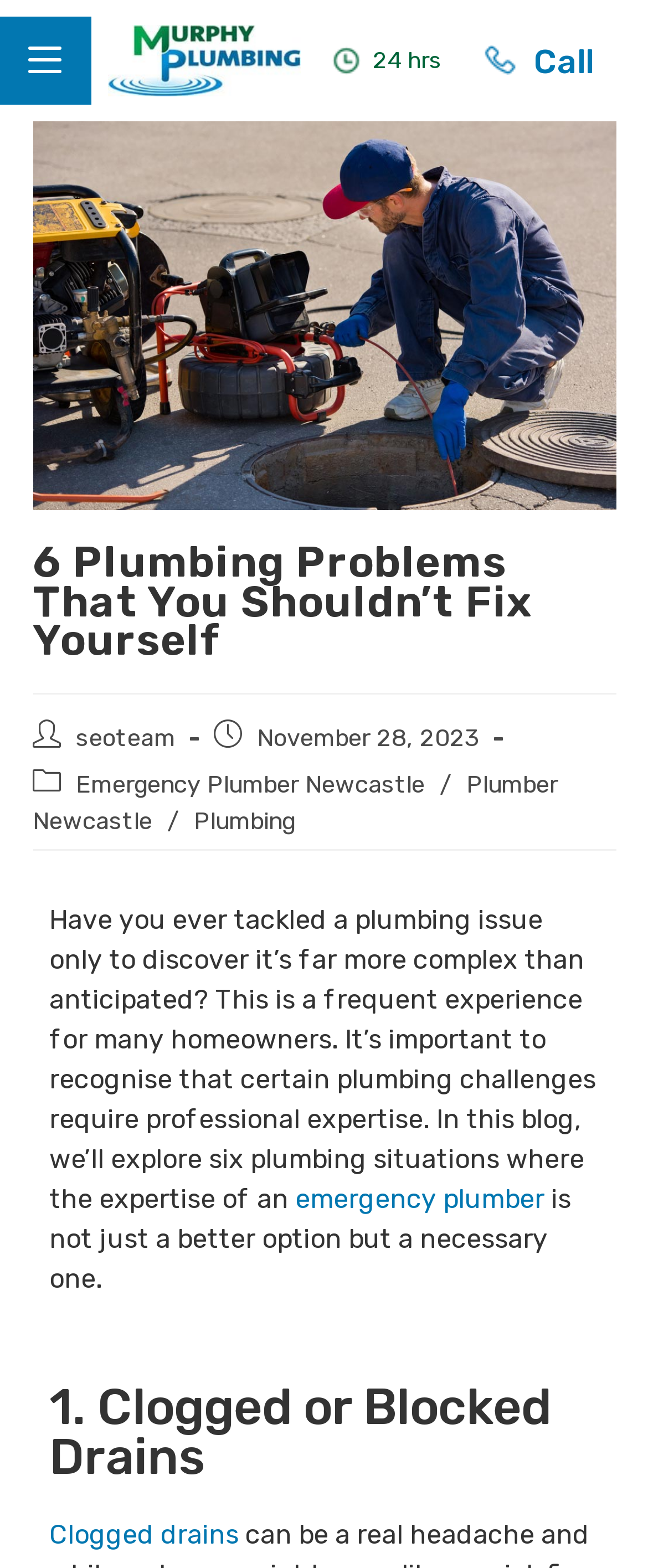Please locate the bounding box coordinates of the element that should be clicked to achieve the given instruction: "Visit the 'Emergency Plumber Newcastle' page".

[0.117, 0.491, 0.655, 0.51]